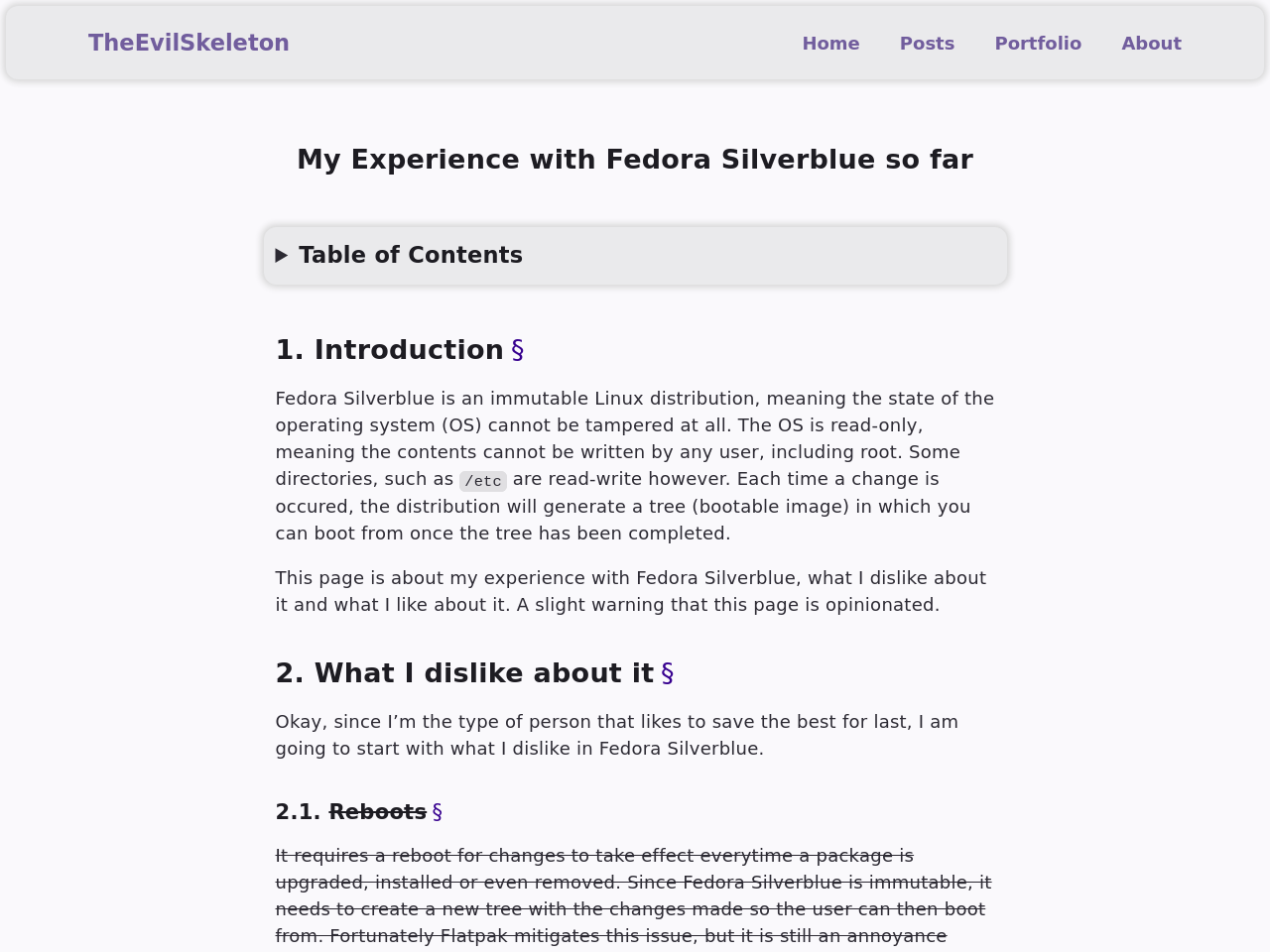Provide the bounding box coordinates of the section that needs to be clicked to accomplish the following instruction: "go to home page."

[0.622, 0.021, 0.687, 0.068]